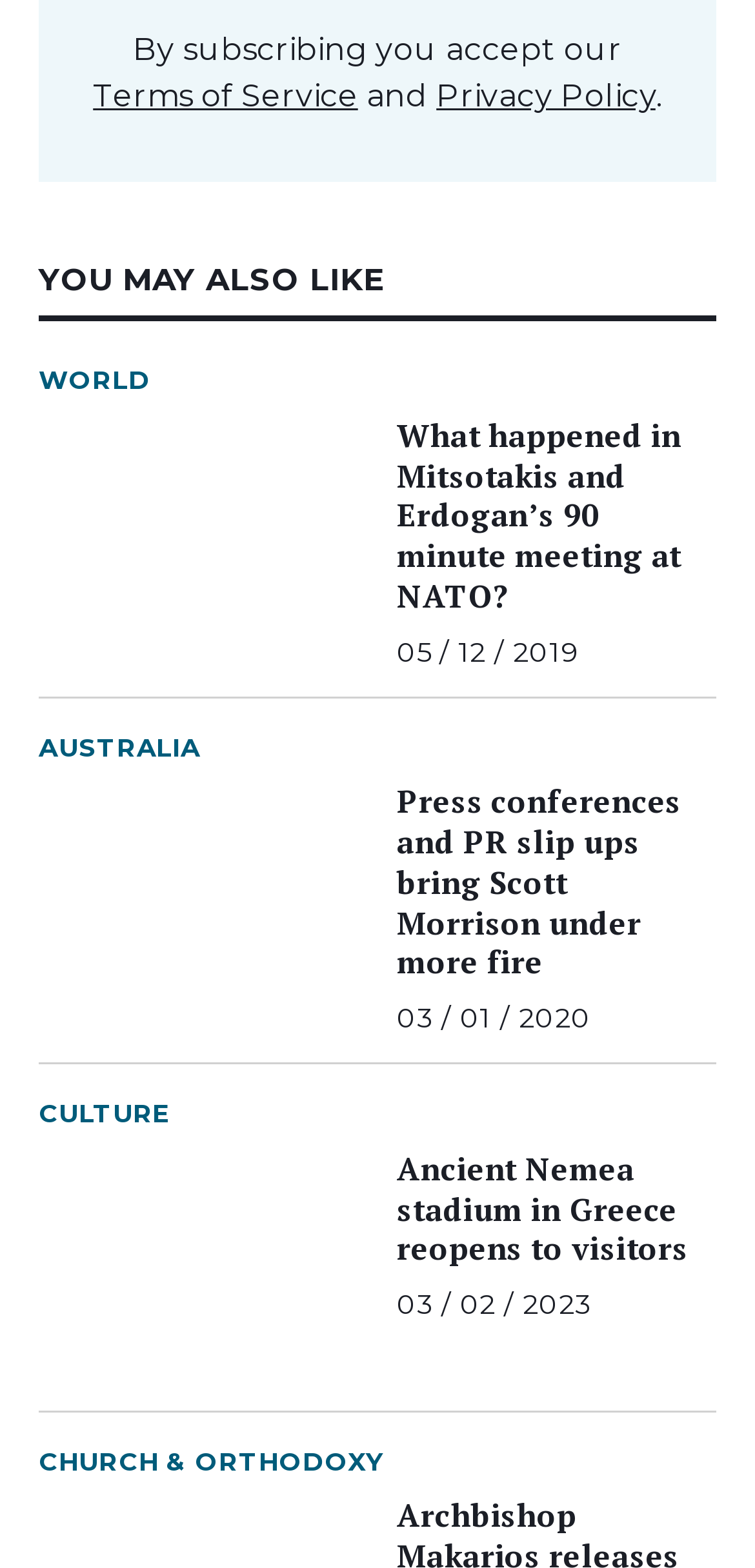Provide a one-word or brief phrase answer to the question:
What is the title of the second article?

Press conferences and PR slip ups bring Scott Morrison under more fire